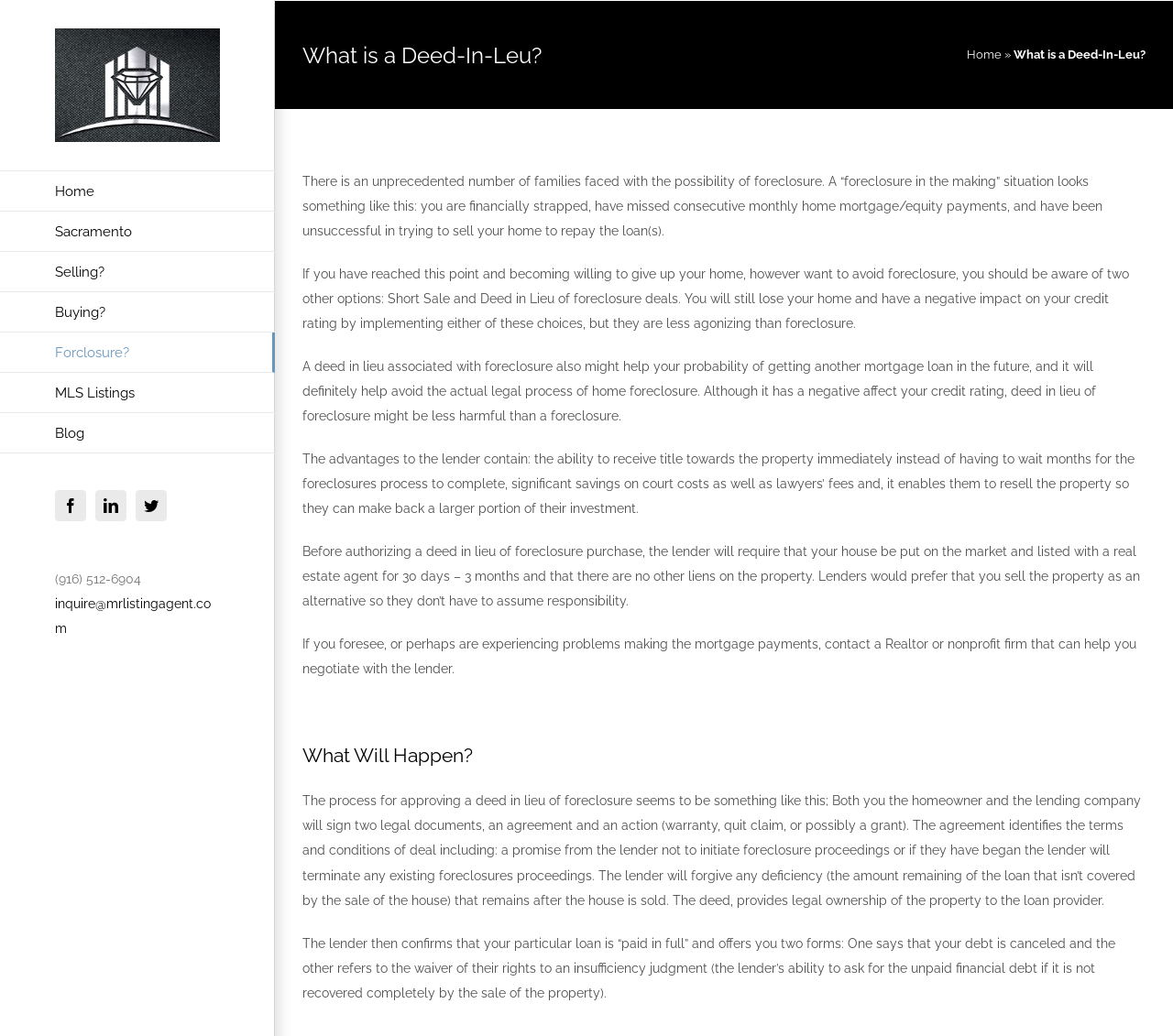Answer succinctly with a single word or phrase:
What is required by the lender before authorizing a deed in lieu of foreclosure?

House listed with a real estate agent for 30 days-3 months